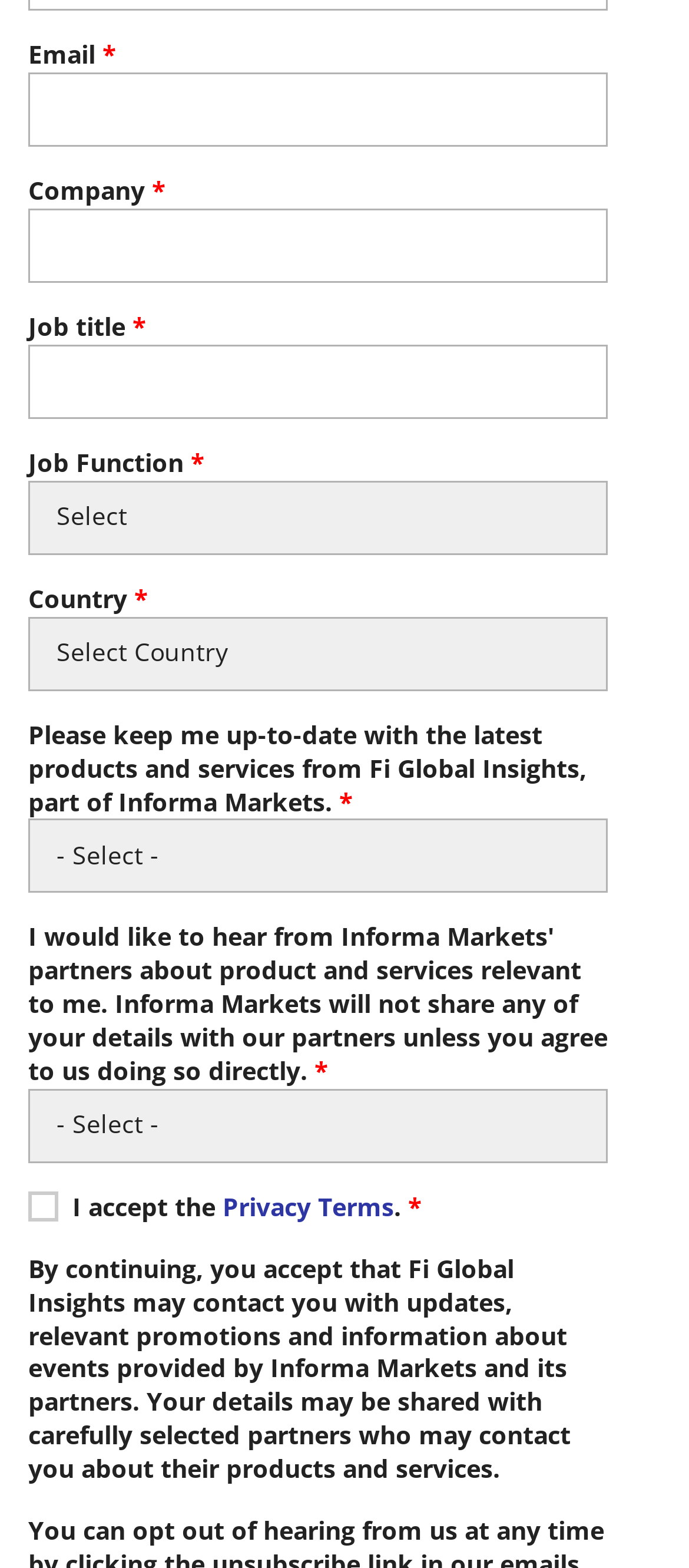Locate the bounding box coordinates of the area you need to click to fulfill this instruction: 'Visit Pune Aarogya'. The coordinates must be in the form of four float numbers ranging from 0 to 1: [left, top, right, bottom].

None